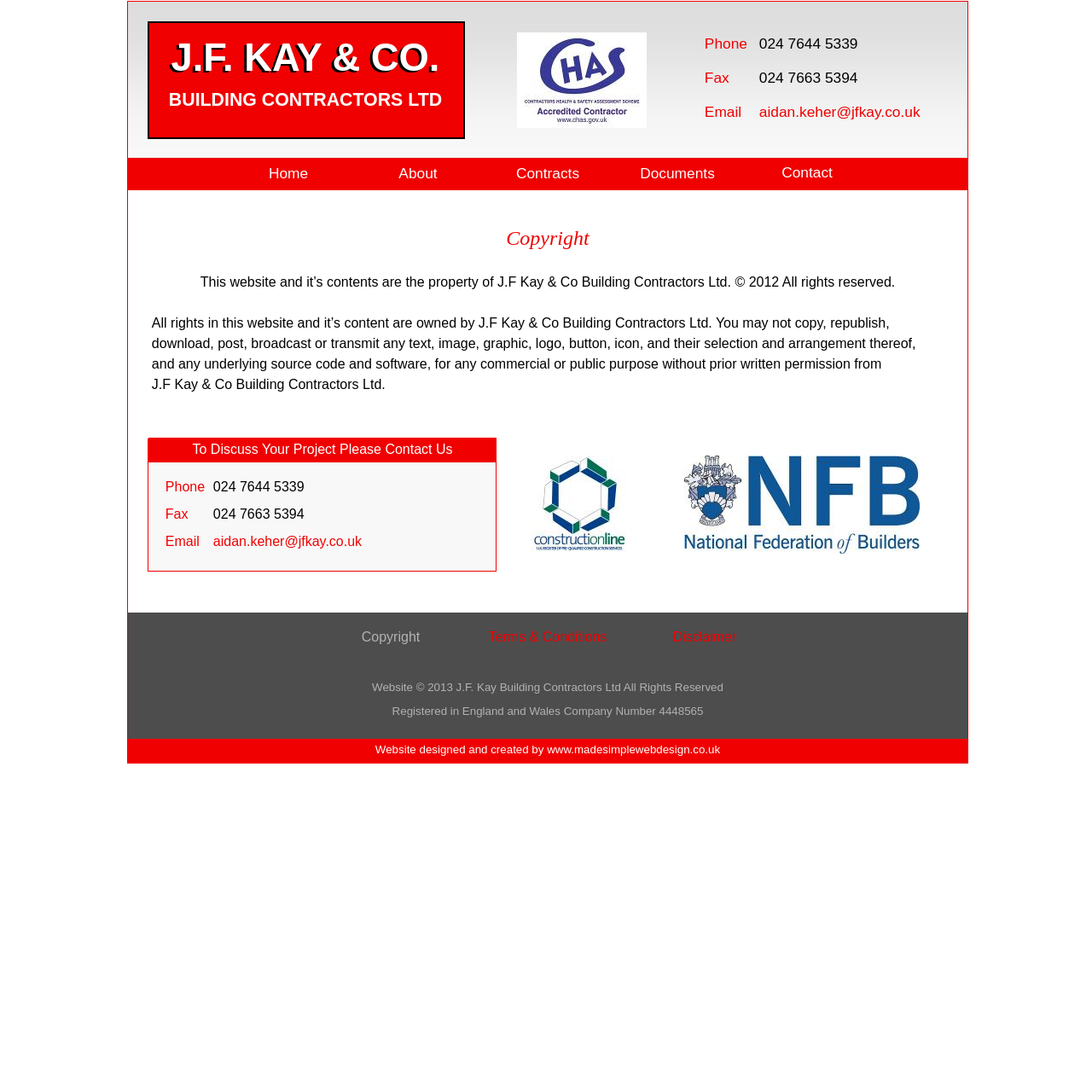Can you find the bounding box coordinates of the area I should click to execute the following instruction: "Click the 'Email' link"?

[0.642, 0.092, 0.692, 0.117]